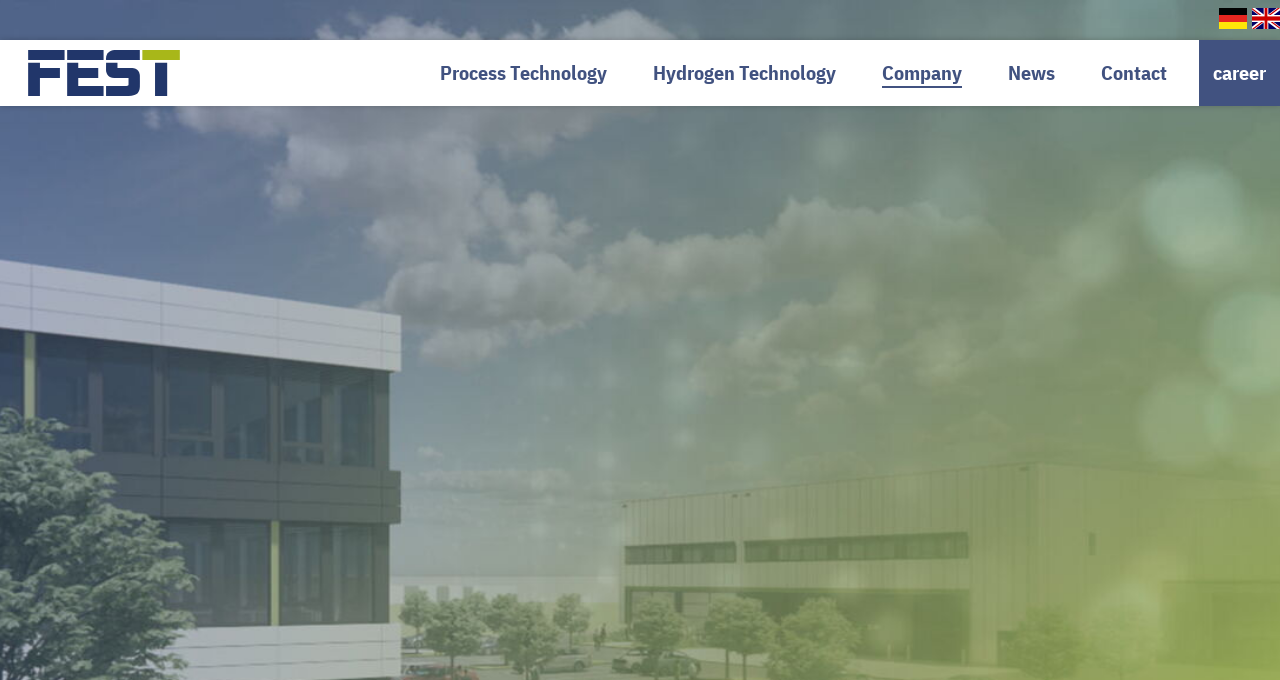Is there a 'Skip navigation' link?
From the image, respond using a single word or phrase.

Yes